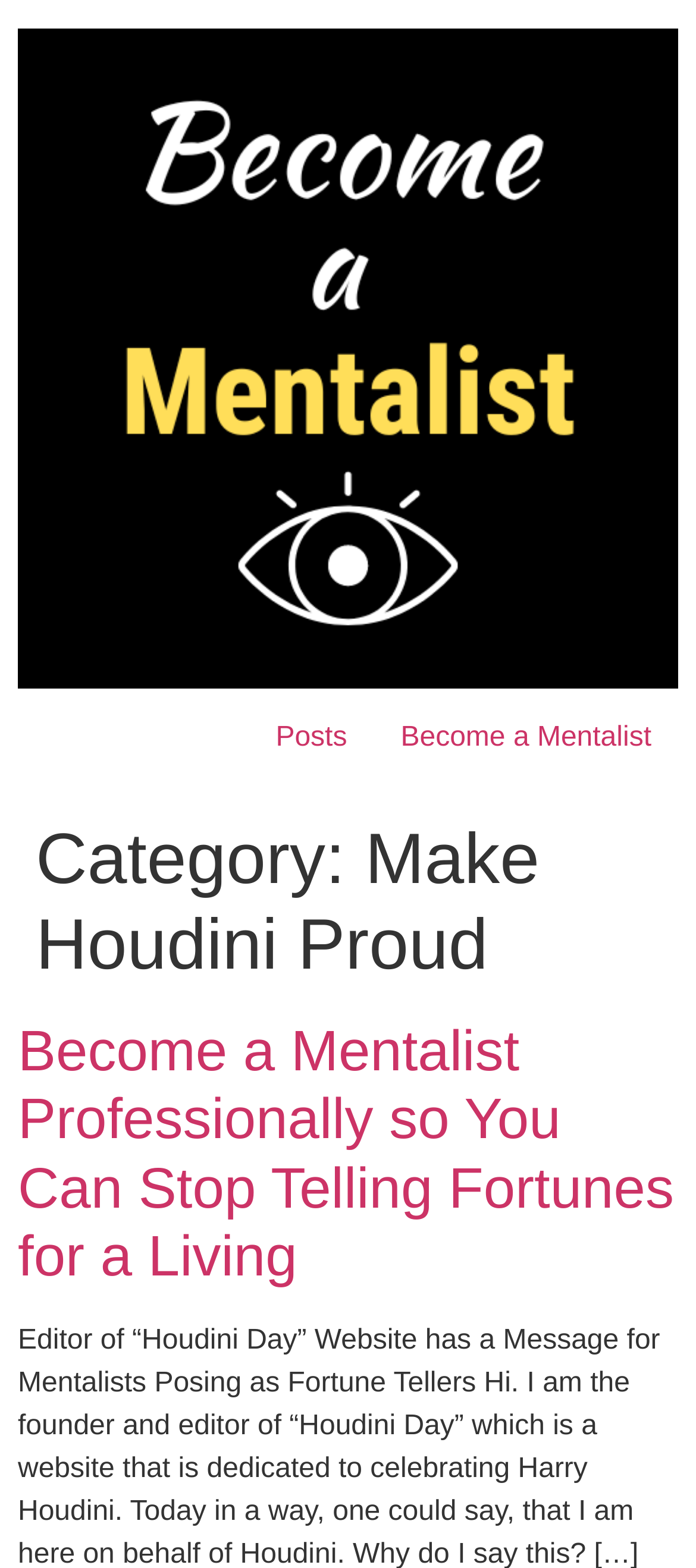Look at the image and write a detailed answer to the question: 
What is the main topic of this webpage?

Based on the webpage structure and content, it appears that the main topic is related to mentalism, as indicated by the presence of links and headings with keywords such as 'Become a Mentalist' and 'Make Houdini Proud'.